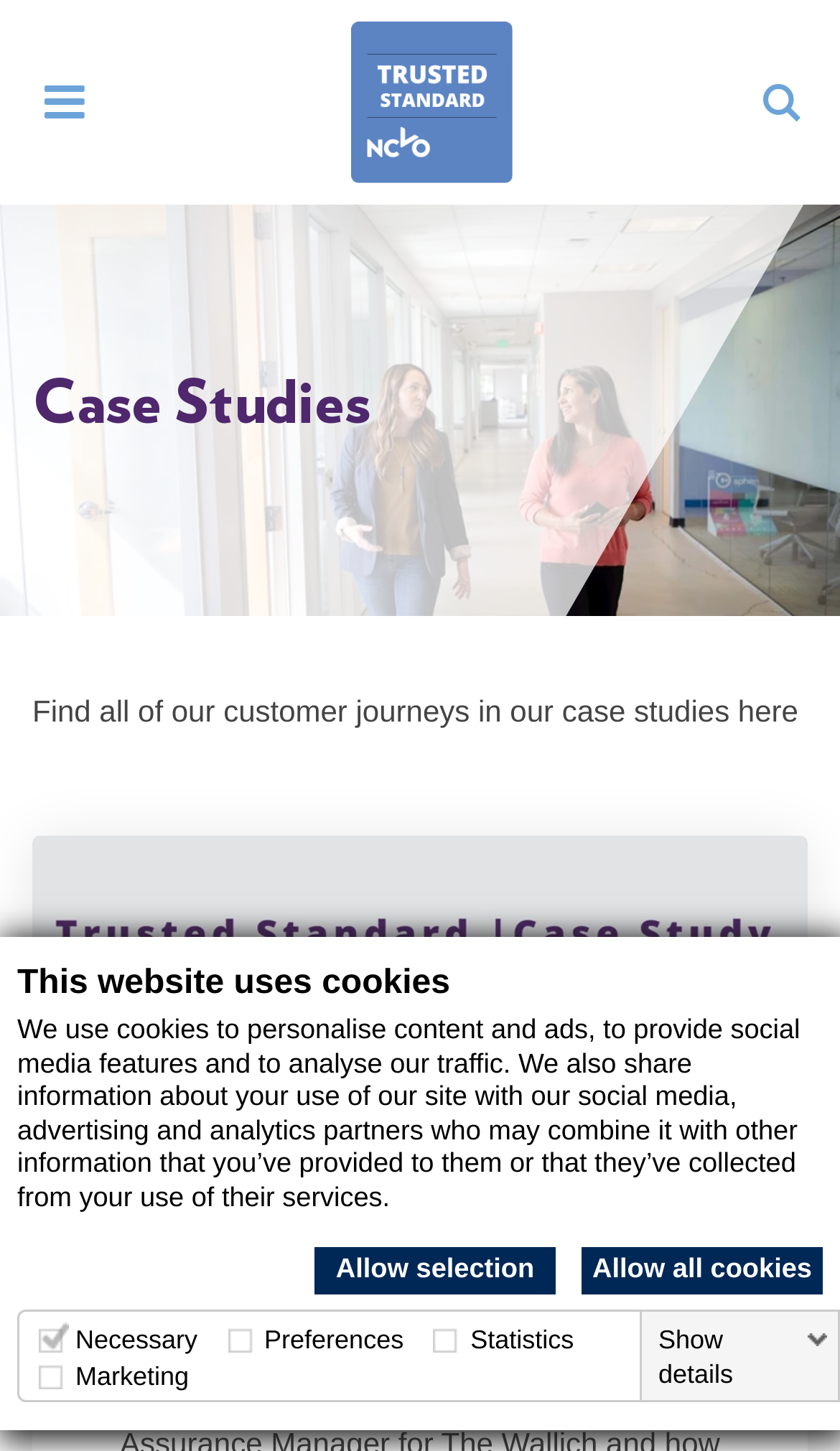Please identify the bounding box coordinates of the area that needs to be clicked to fulfill the following instruction: "Read The Wallich Case Study."

[0.127, 0.867, 0.55, 0.891]